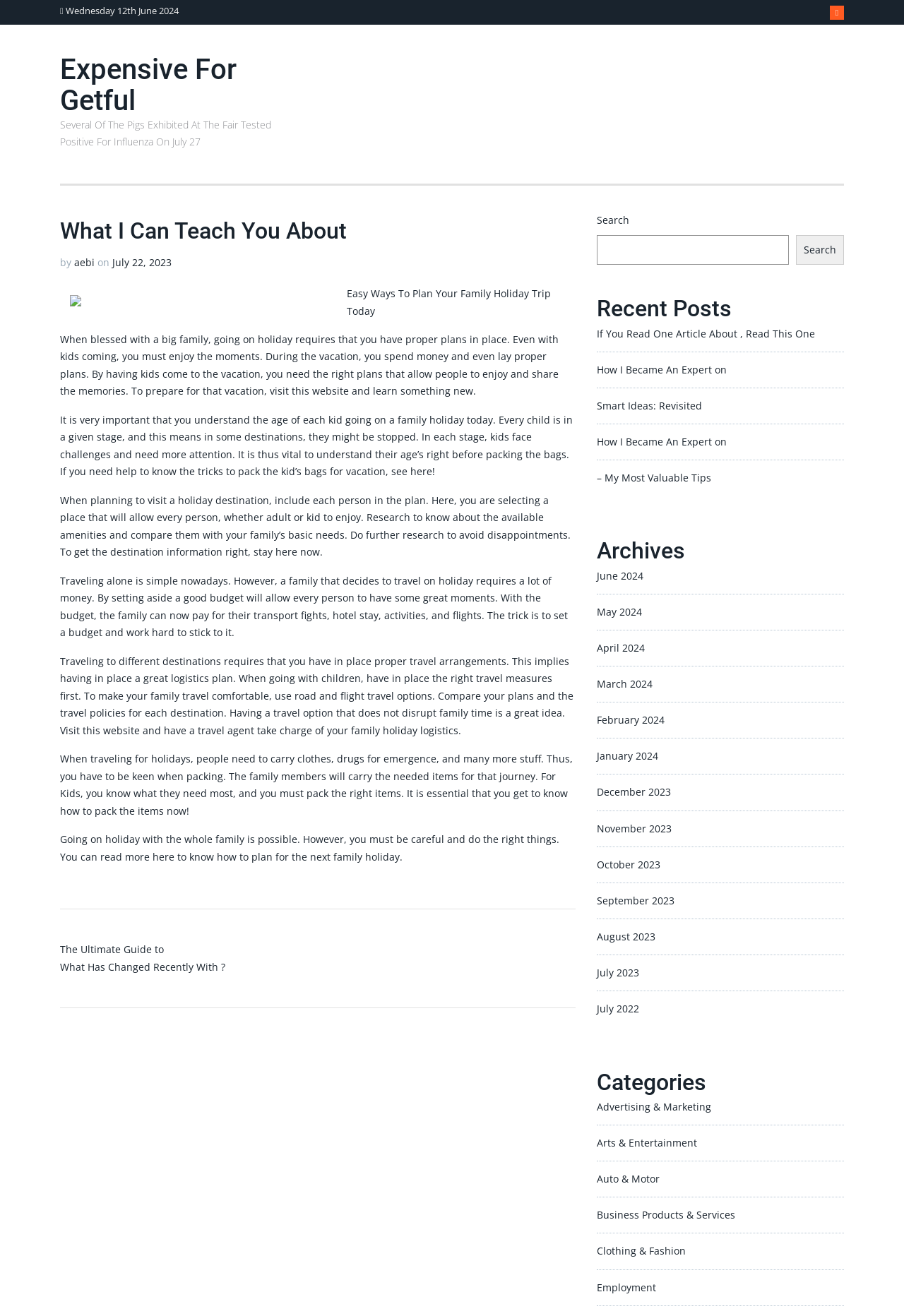Using the element description provided, determine the bounding box coordinates in the format (top-left x, top-left y, bottom-right x, bottom-right y). Ensure that all values are floating point numbers between 0 and 1. Element description: – My Most Valuable Tips

[0.66, 0.358, 0.787, 0.368]